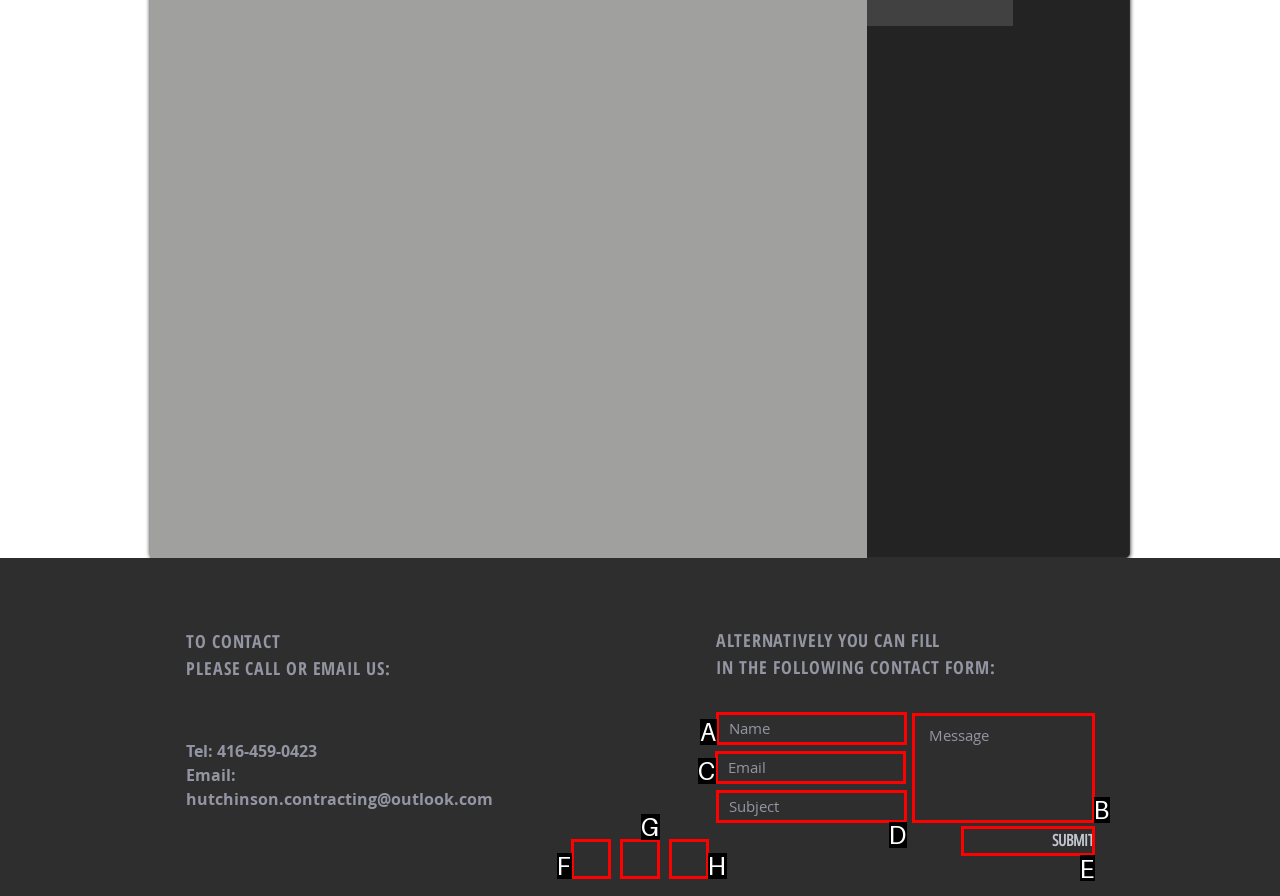Point out the HTML element I should click to achieve the following: Click the SUBMIT button Reply with the letter of the selected element.

E